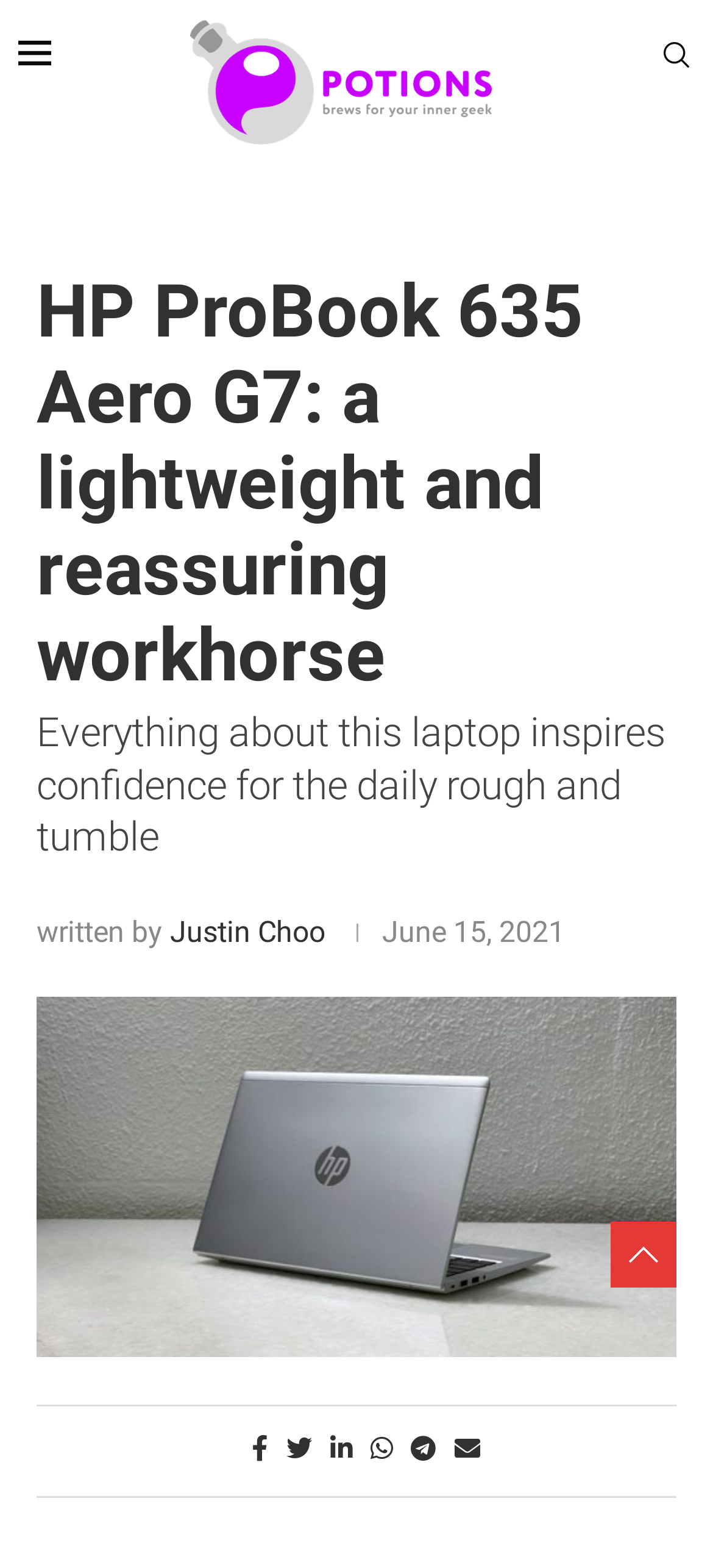Determine the title of the webpage and give its text content.

HP ProBook 635 Aero G7: a lightweight and reassuring workhorse